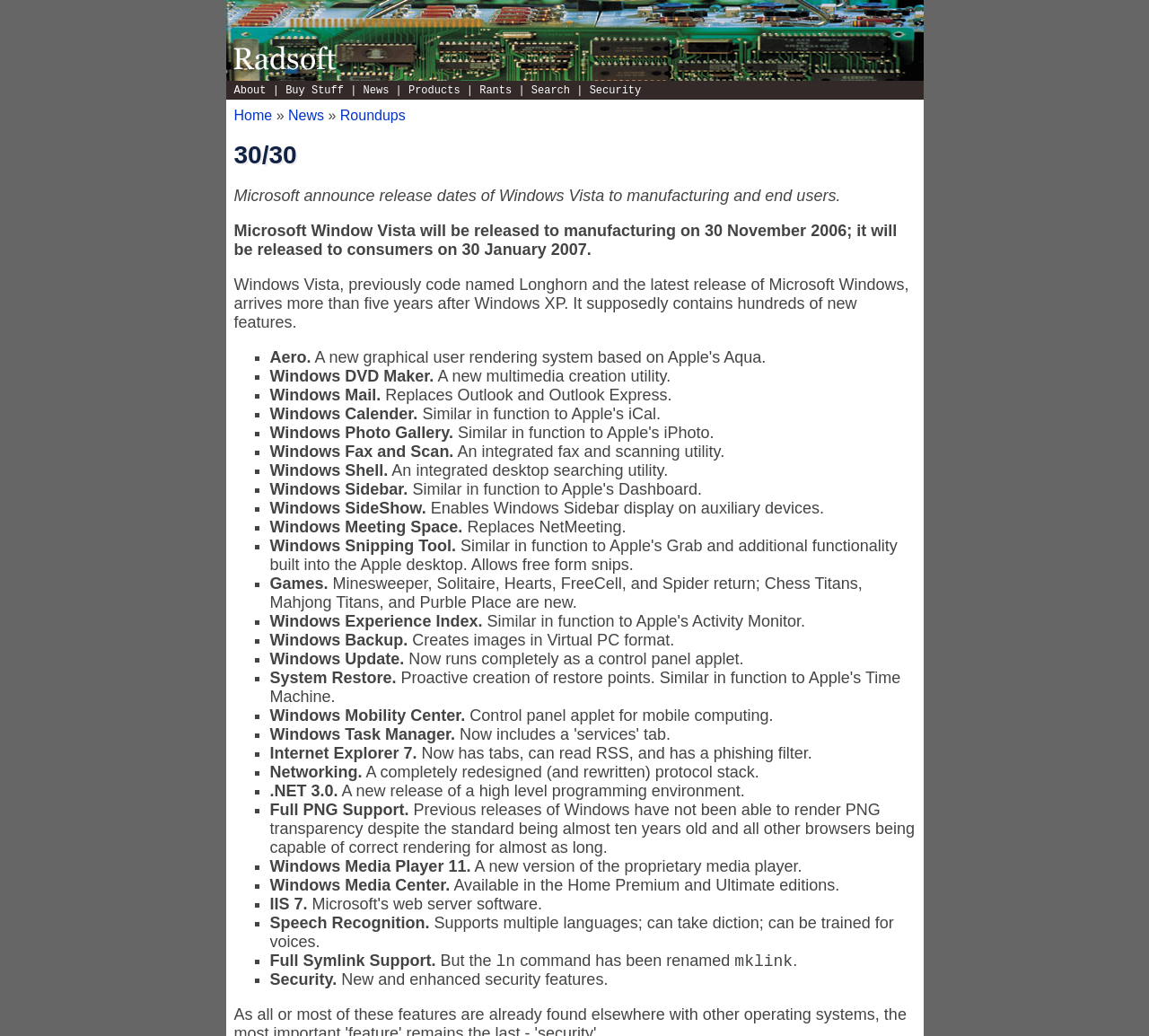What is the name of the new multimedia creation utility in Windows Vista?
Please answer the question with as much detail as possible using the screenshot.

I found the answer by reading the list of new features in Windows Vista, specifically the item '■ Windows DVD Maker. A new multimedia creation utility.'